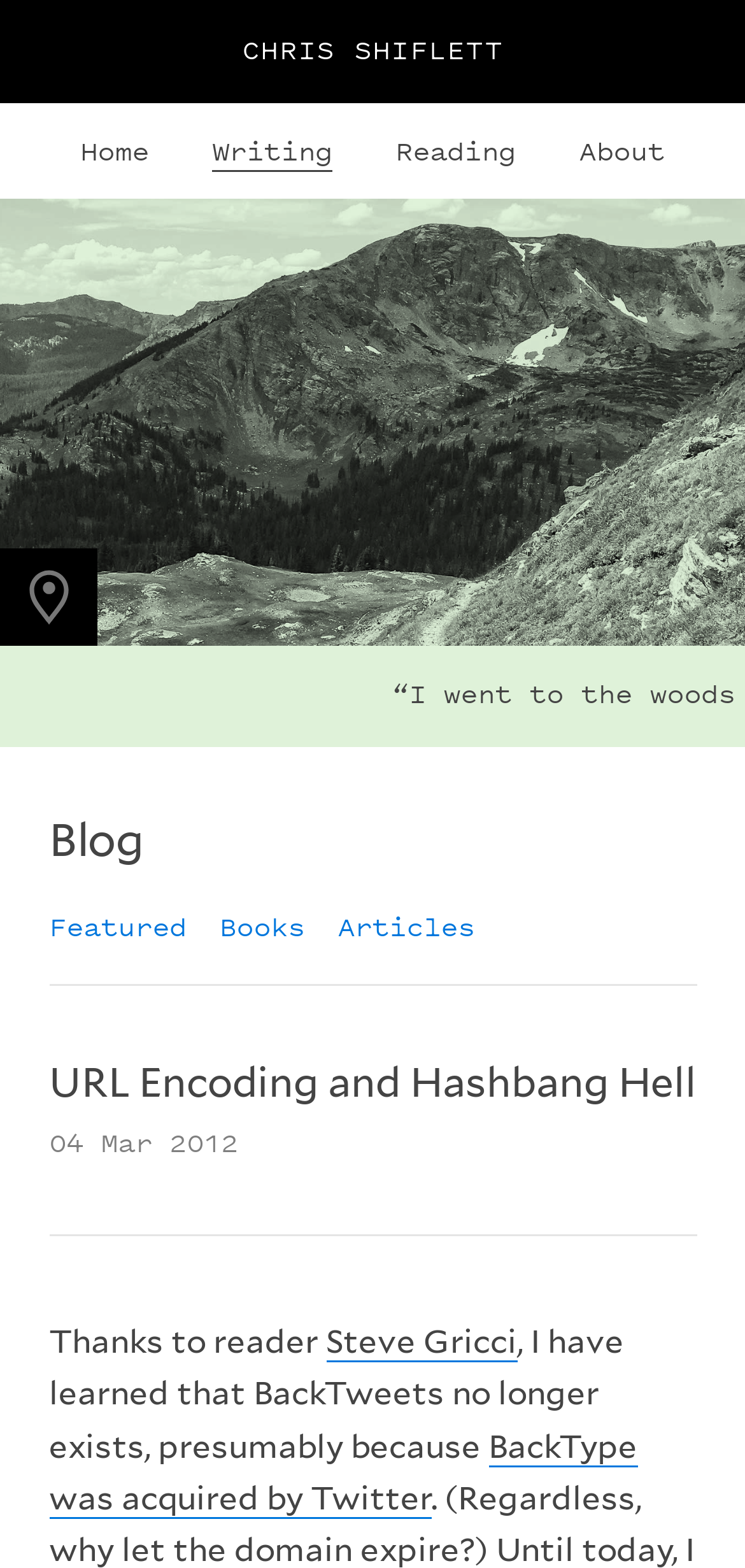Summarize the contents and layout of the webpage in detail.

The webpage is about Chris Shiflett, an entrepreneur working at the intersection of science, design, and technology. At the top of the page, there is a large heading with his name, "CHRIS SHIFLETT", which is also a link. Below this heading, there are four links: "Home", "Writing", "Reading", and "About", arranged horizontally across the page.

To the left of these links, there is a small image. Below the image, there is a heading "PHOTO LOCATION" followed by three lines of text: "Buchanan Pass, CO", "40.1280° N", and "105.6323° W".

The main content of the page is divided into two sections. The first section has a heading "Blog" and contains links to "Featured", "Books", and "Articles". The second section has a heading "URL Encoding and Hashbang Hell" and contains a date "04 Mar 2012" and a block of text. The text mentions a reader named Steve Gricci and a link to "BackType was acquired by Twitter".